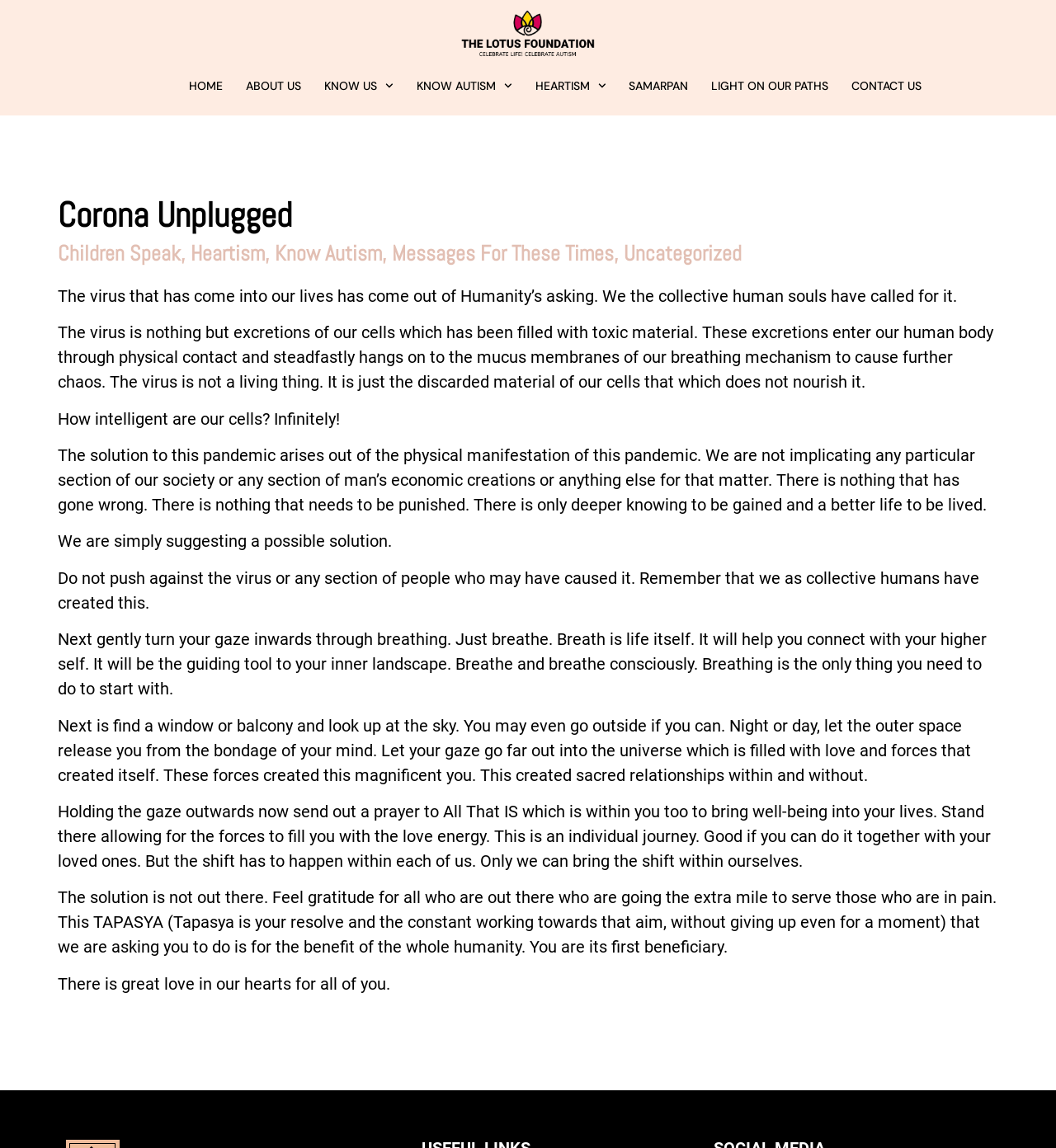Please use the details from the image to answer the following question comprehensively:
What is suggested to do to start with?

According to the webpage, to start with, one should gently turn their gaze inwards through breathing, as stated in the StaticText element with ID 100.